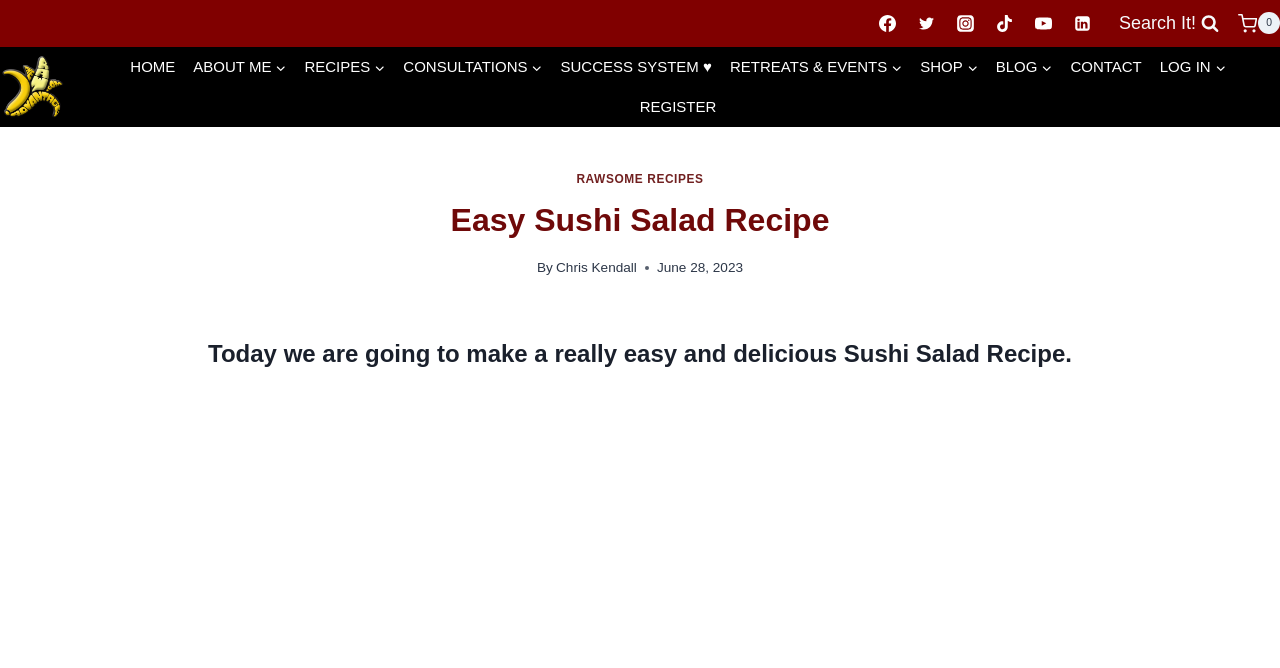Show me the bounding box coordinates of the clickable region to achieve the task as per the instruction: "view latest news".

None